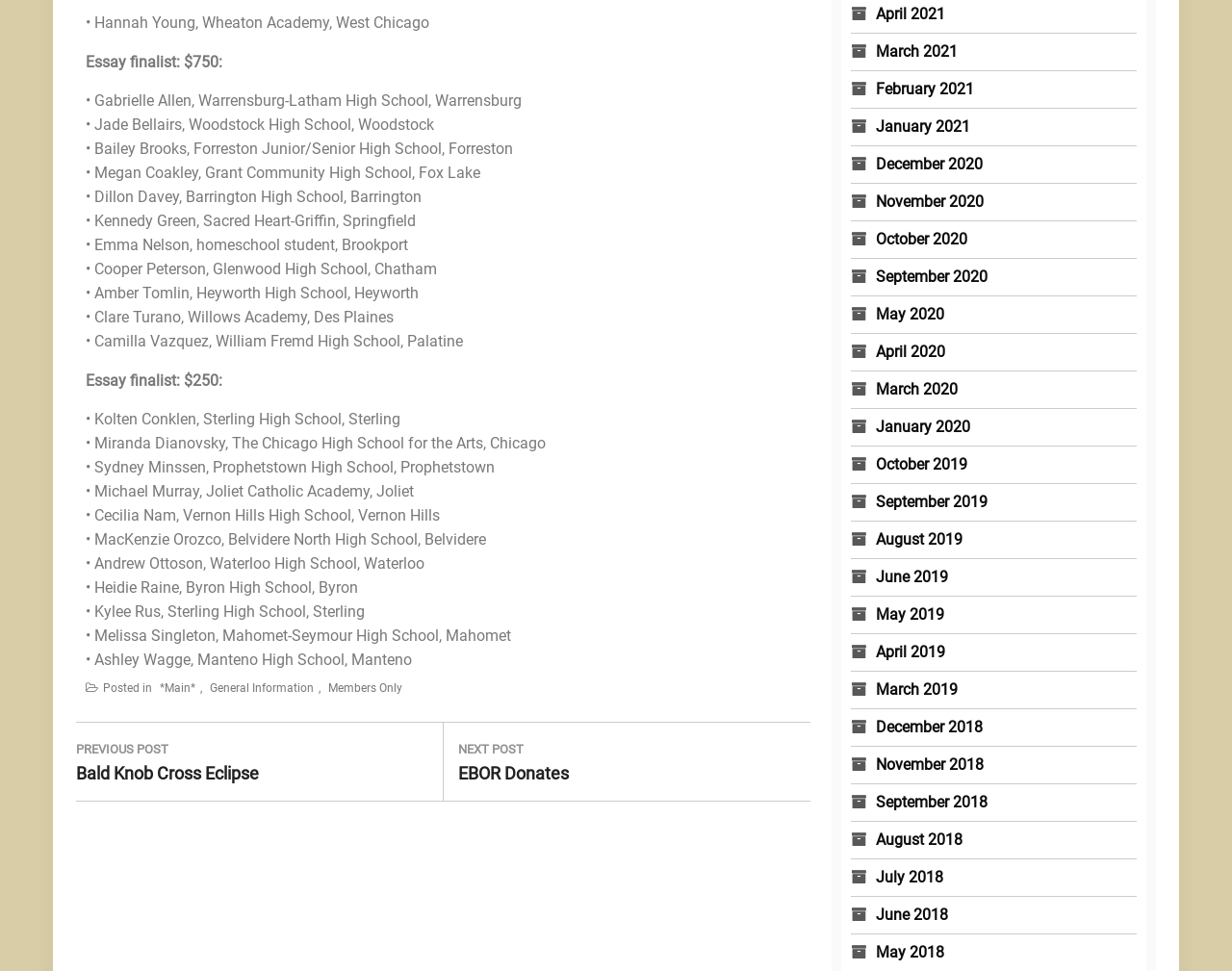Please find the bounding box coordinates (top-left x, top-left y, bottom-right x, bottom-right y) in the screenshot for the UI element described as follows: *Main*

[0.127, 0.692, 0.162, 0.725]